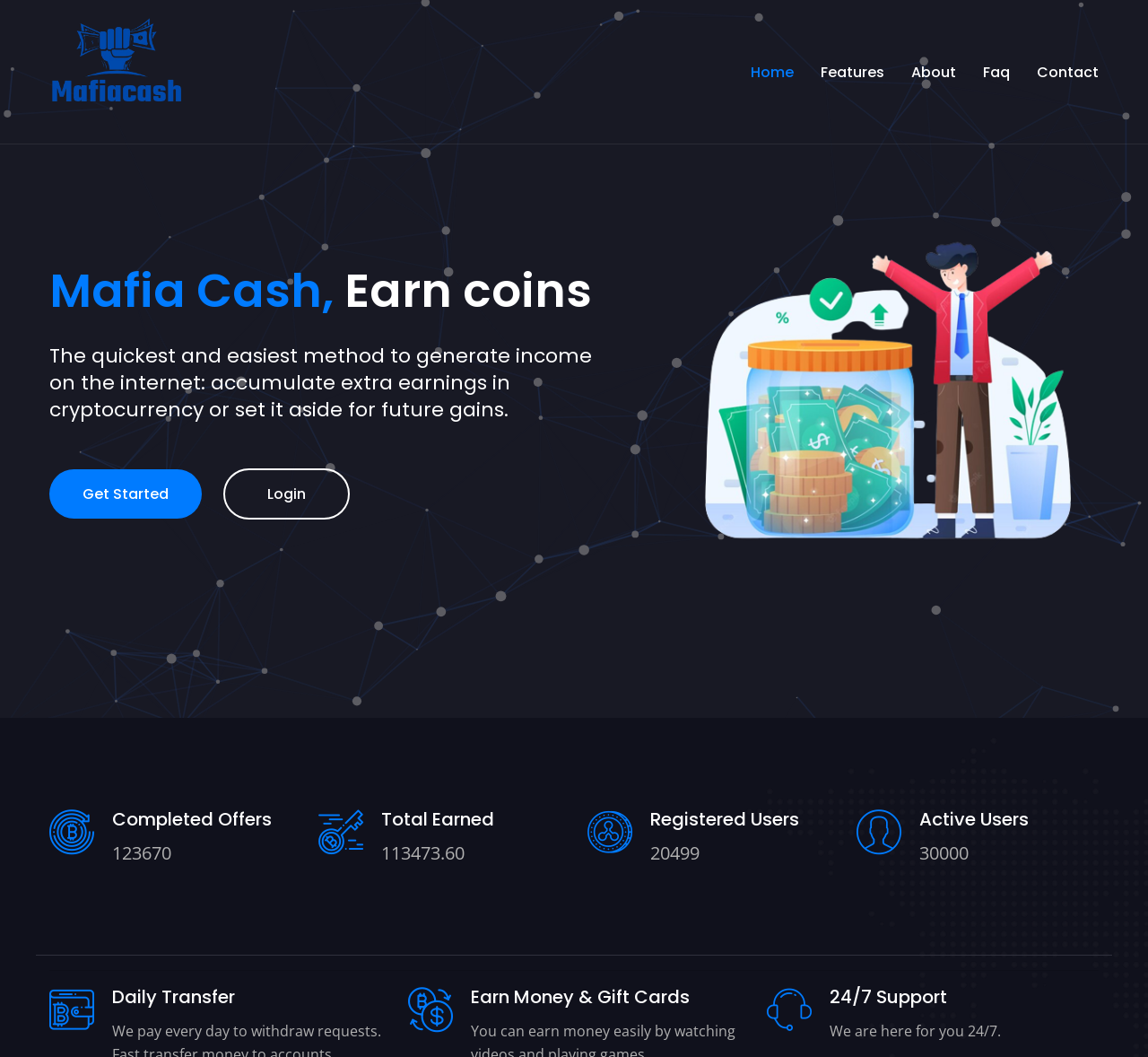What is the total amount earned by users?
From the image, provide a succinct answer in one word or a short phrase.

113473.60